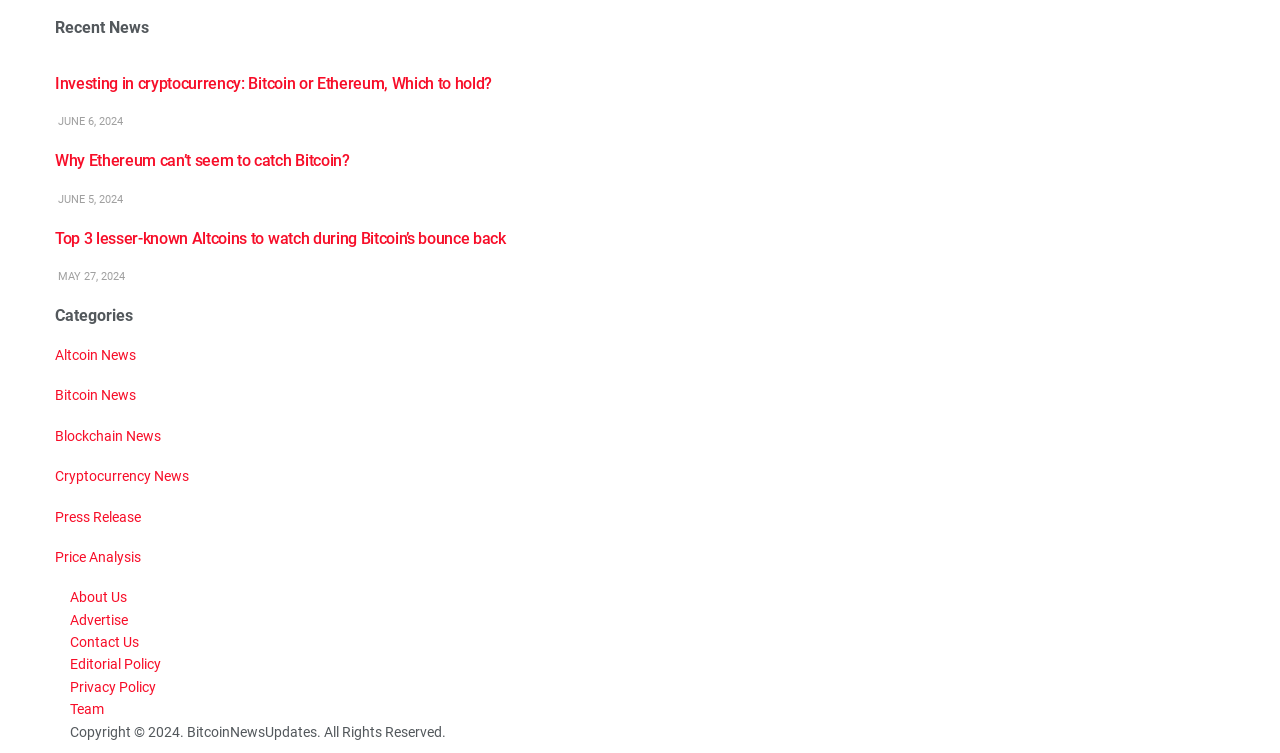Can you determine the bounding box coordinates of the area that needs to be clicked to fulfill the following instruction: "Learn about Bitcoin News"?

[0.043, 0.514, 0.106, 0.536]